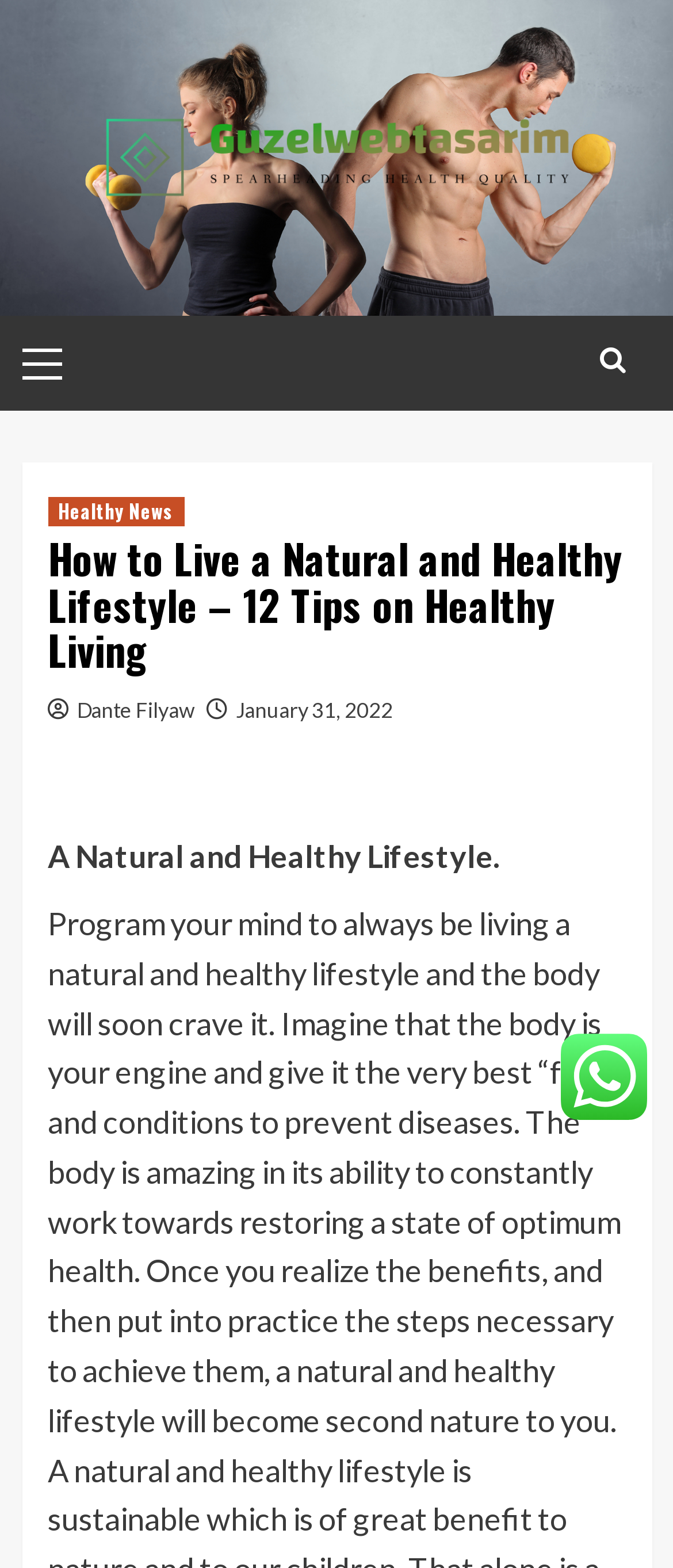What is the name of the website?
Using the visual information, respond with a single word or phrase.

GWT-Healthy